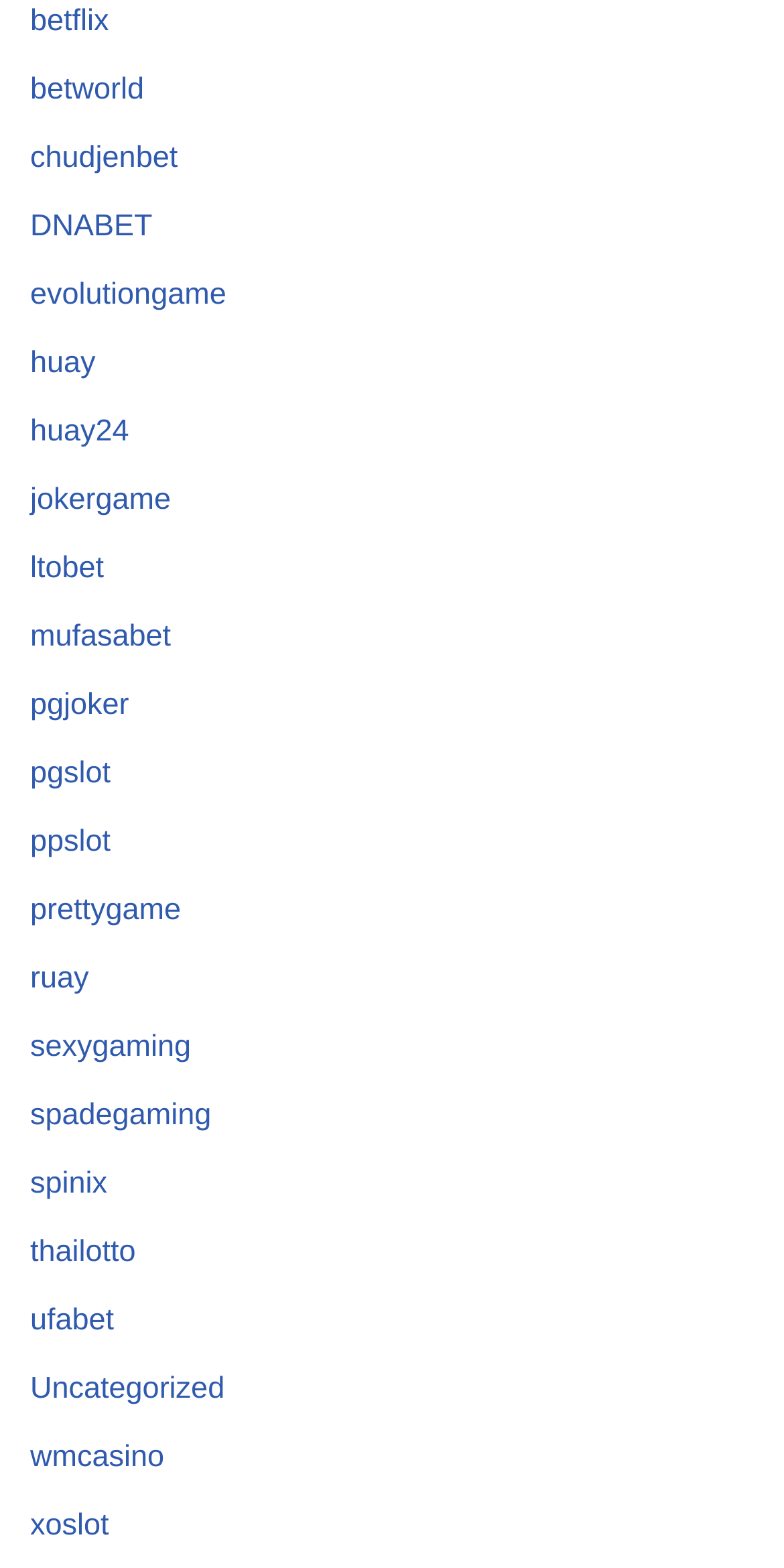Answer this question using a single word or a brief phrase:
How many links are on the webpage?

21